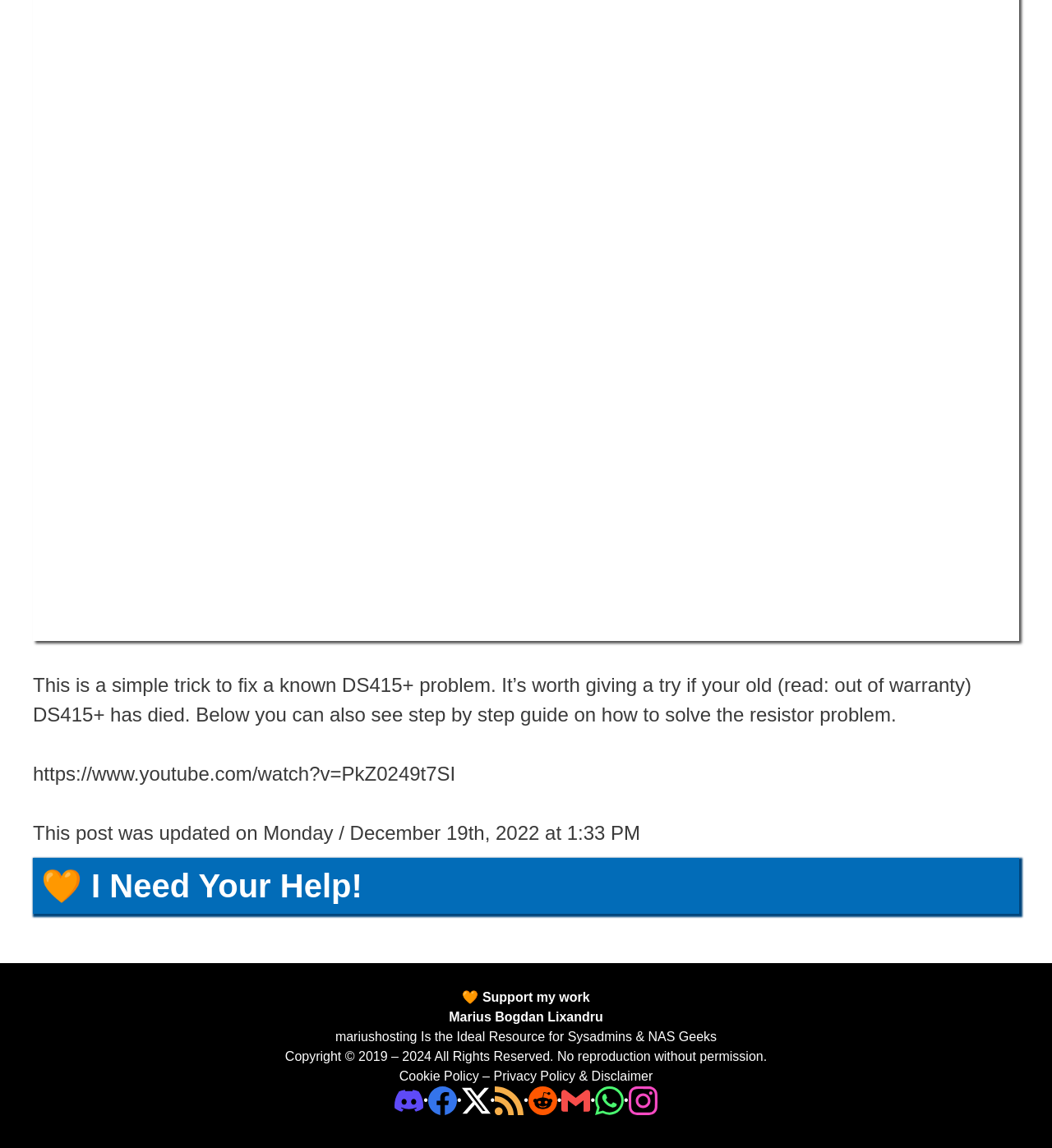What is the name of the website?
Answer the question with a single word or phrase derived from the image.

mariushosting